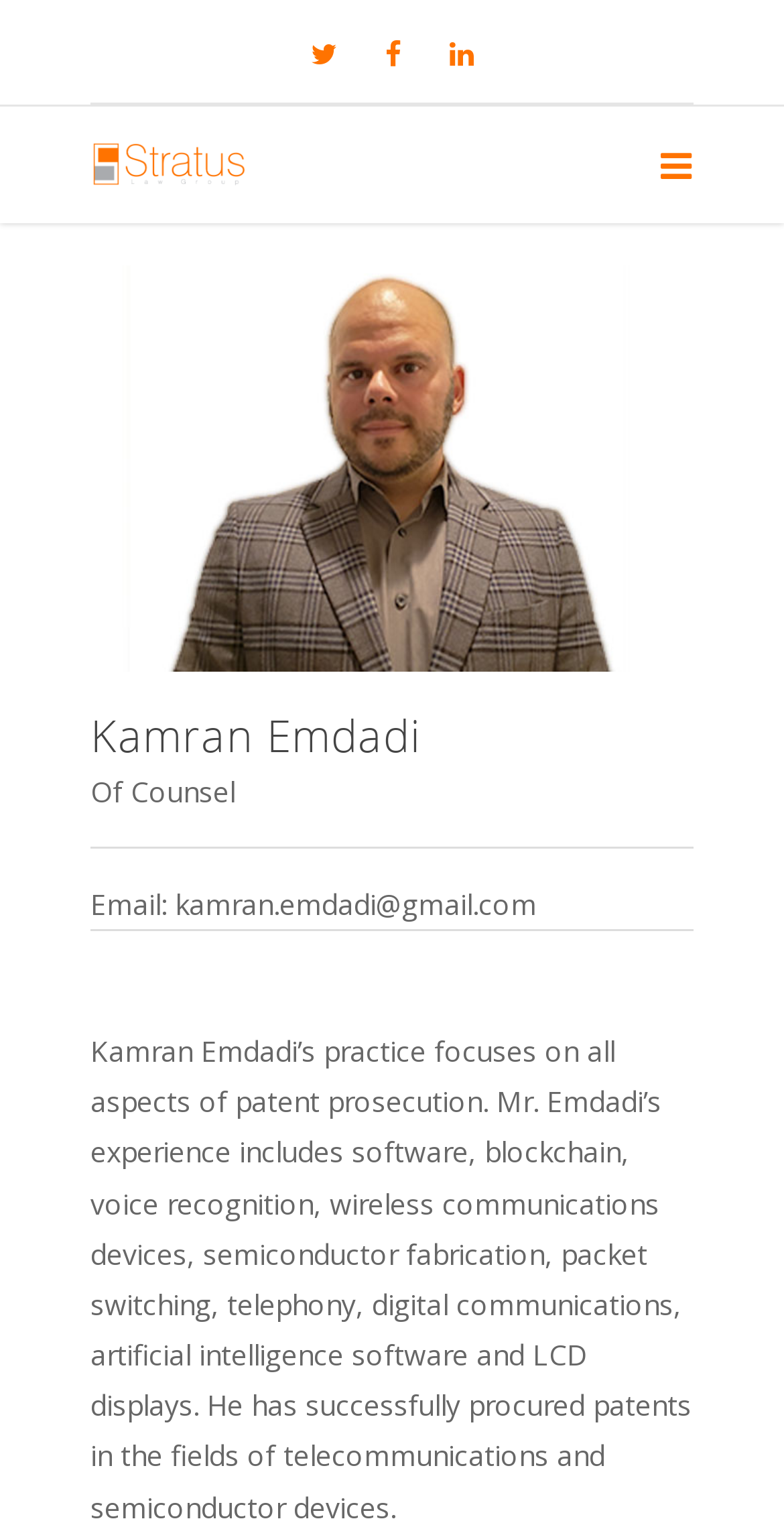What is the name of the law group?
Using the information from the image, answer the question thoroughly.

I found a link element with the text 'Stratus Law Group' and an image with the same name, which indicates that Stratus Law Group is the name of the law group.